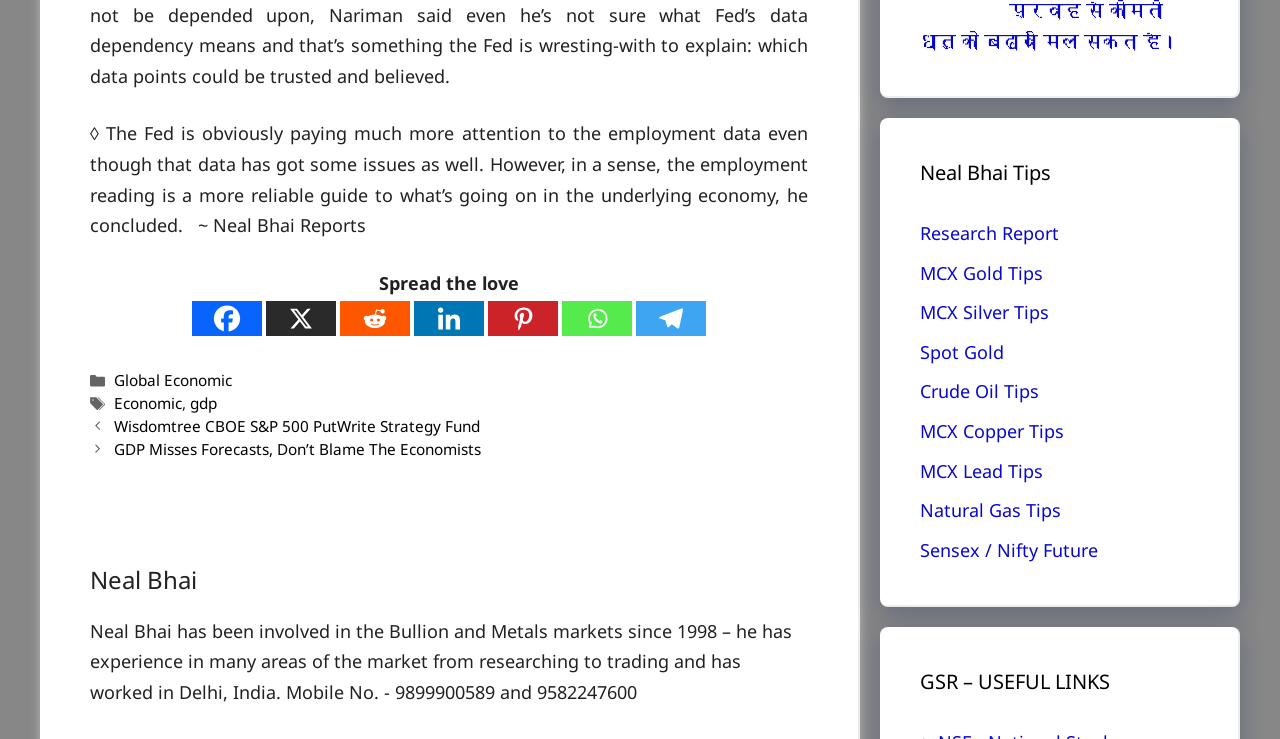What is the name of the author?
Based on the screenshot, respond with a single word or phrase.

Neal Bhai